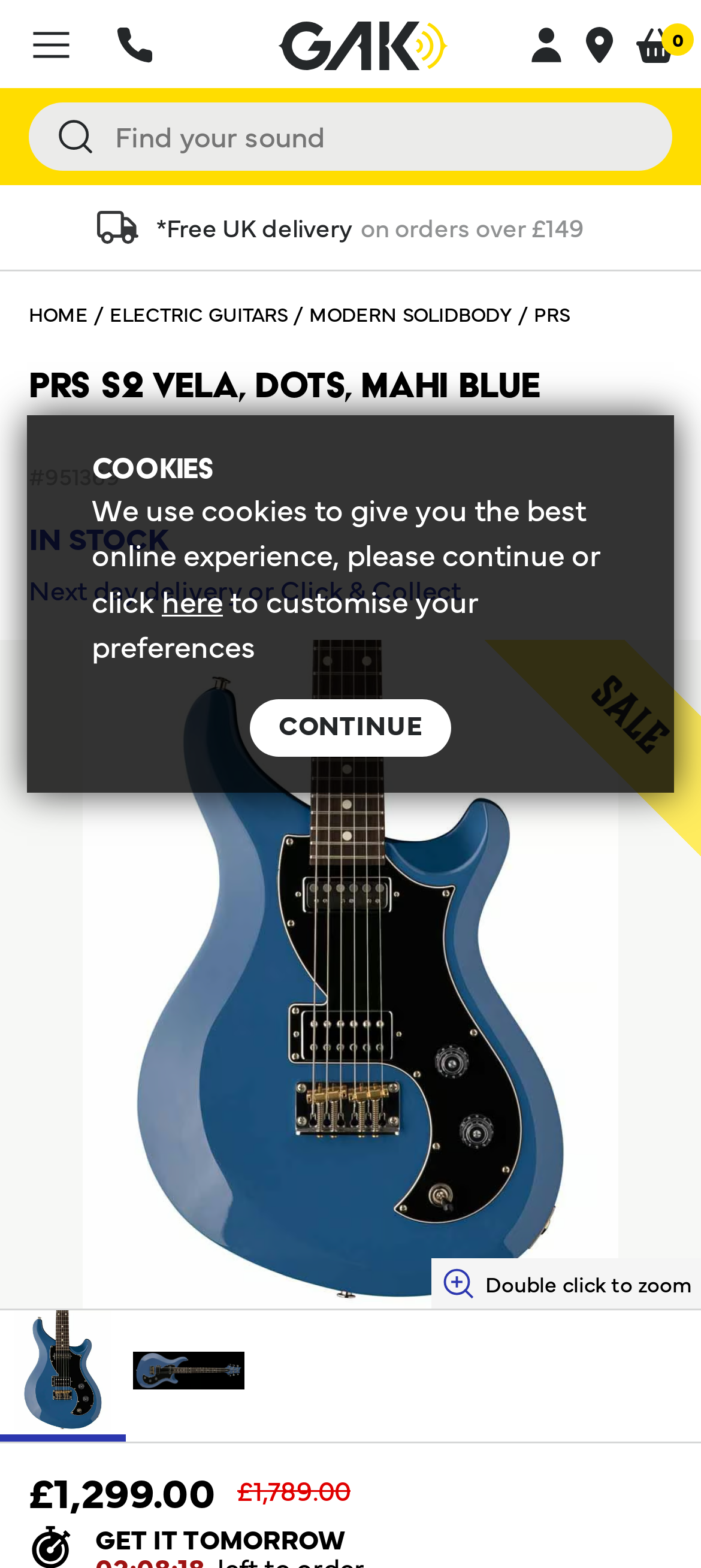Find and specify the bounding box coordinates that correspond to the clickable region for the instruction: "Call us".

[0.167, 0.017, 0.218, 0.04]